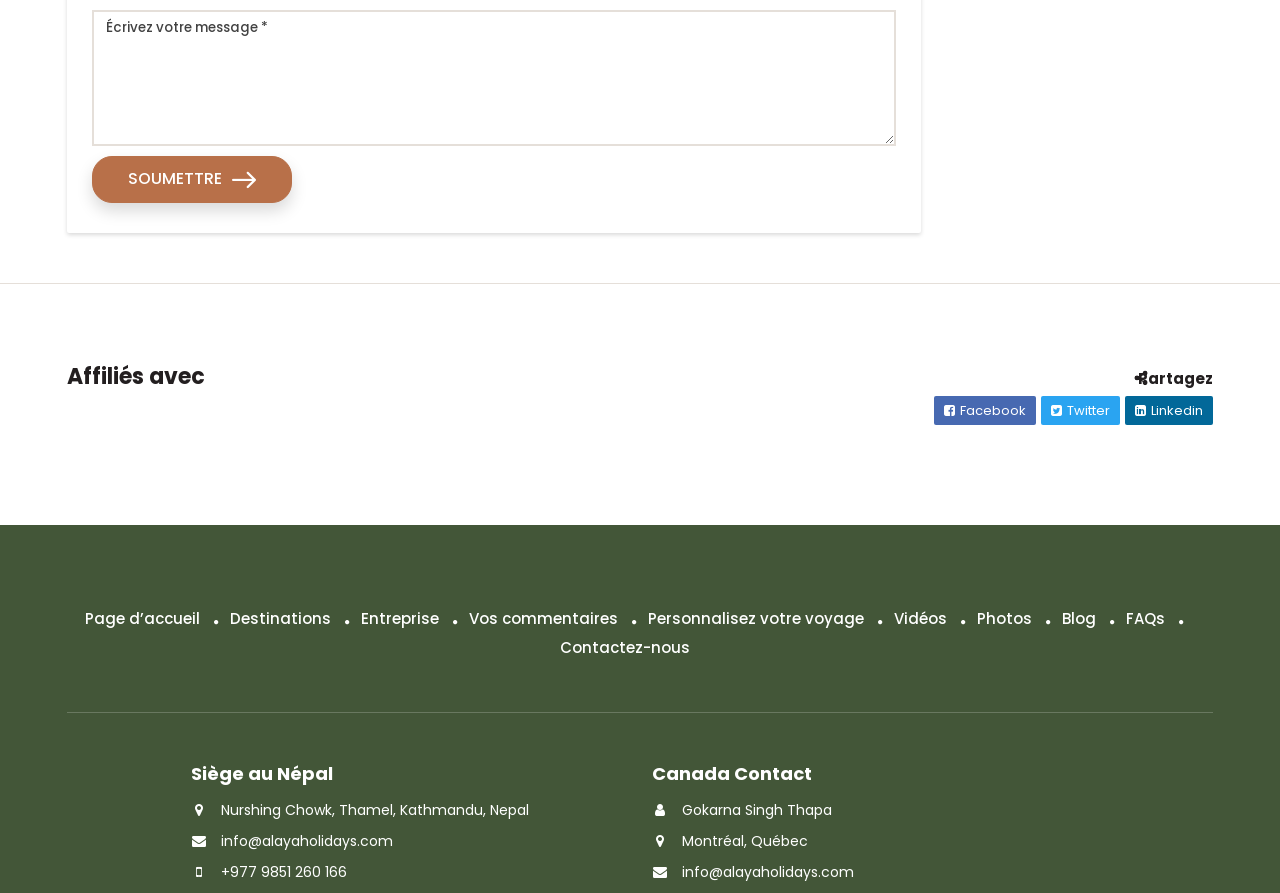Provide your answer in a single word or phrase: 
What type of content is available on the webpage?

Travel-related information